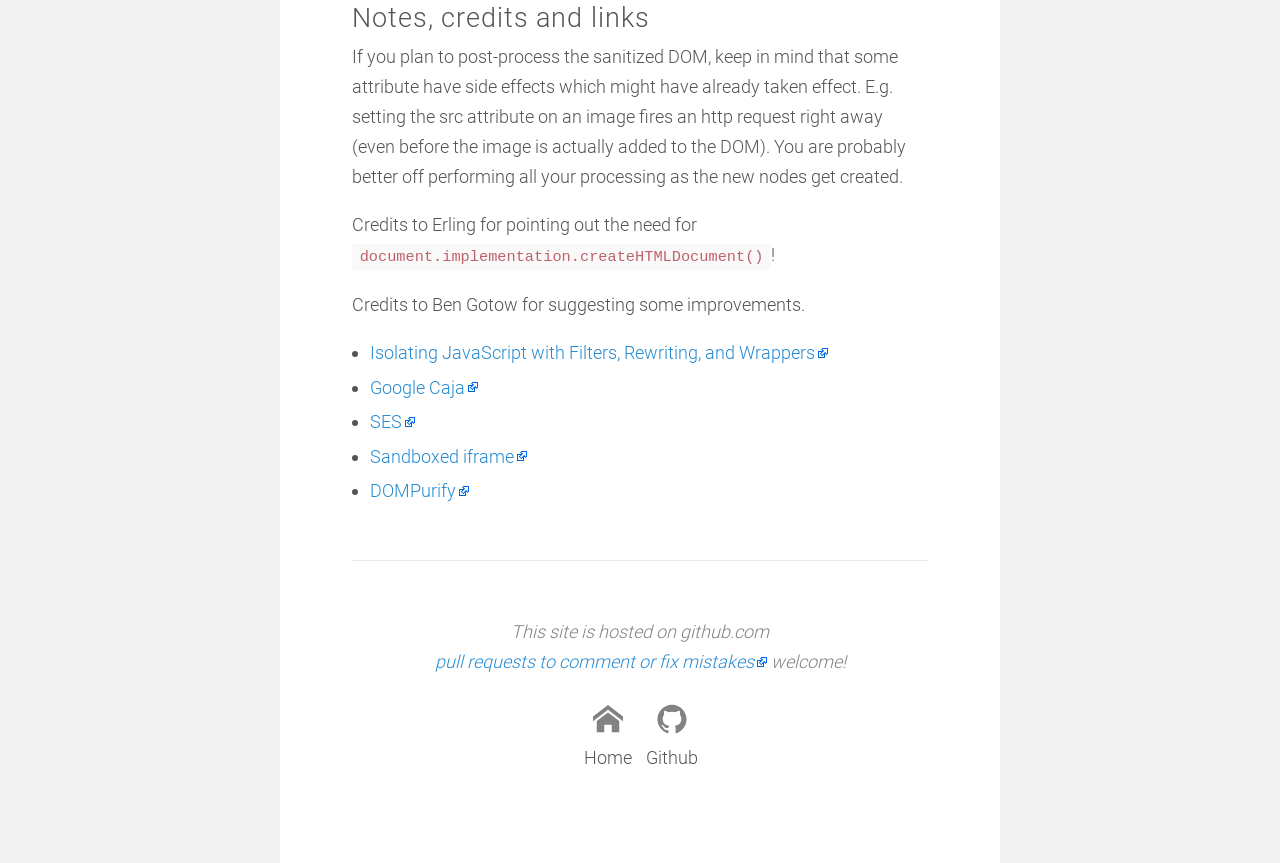Locate the bounding box coordinates of the area to click to fulfill this instruction: "Click on 'SES'". The bounding box should be presented as four float numbers between 0 and 1, in the order [left, top, right, bottom].

[0.289, 0.476, 0.324, 0.501]